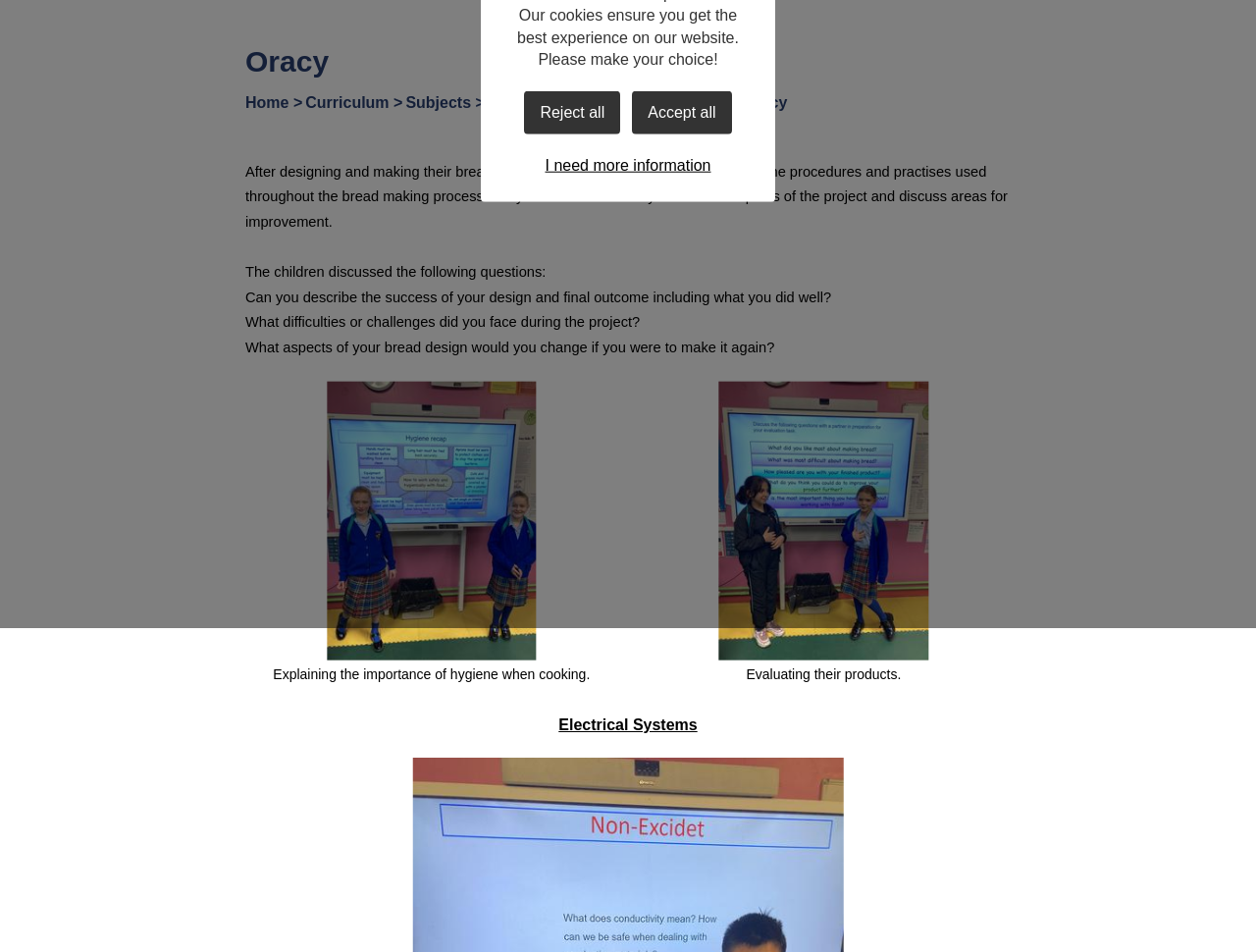Find the bounding box coordinates for the HTML element described as: "View large version of image". The coordinates should consist of four float values between 0 and 1, i.e., [left, top, right, bottom].

[0.508, 0.4, 0.804, 0.694]